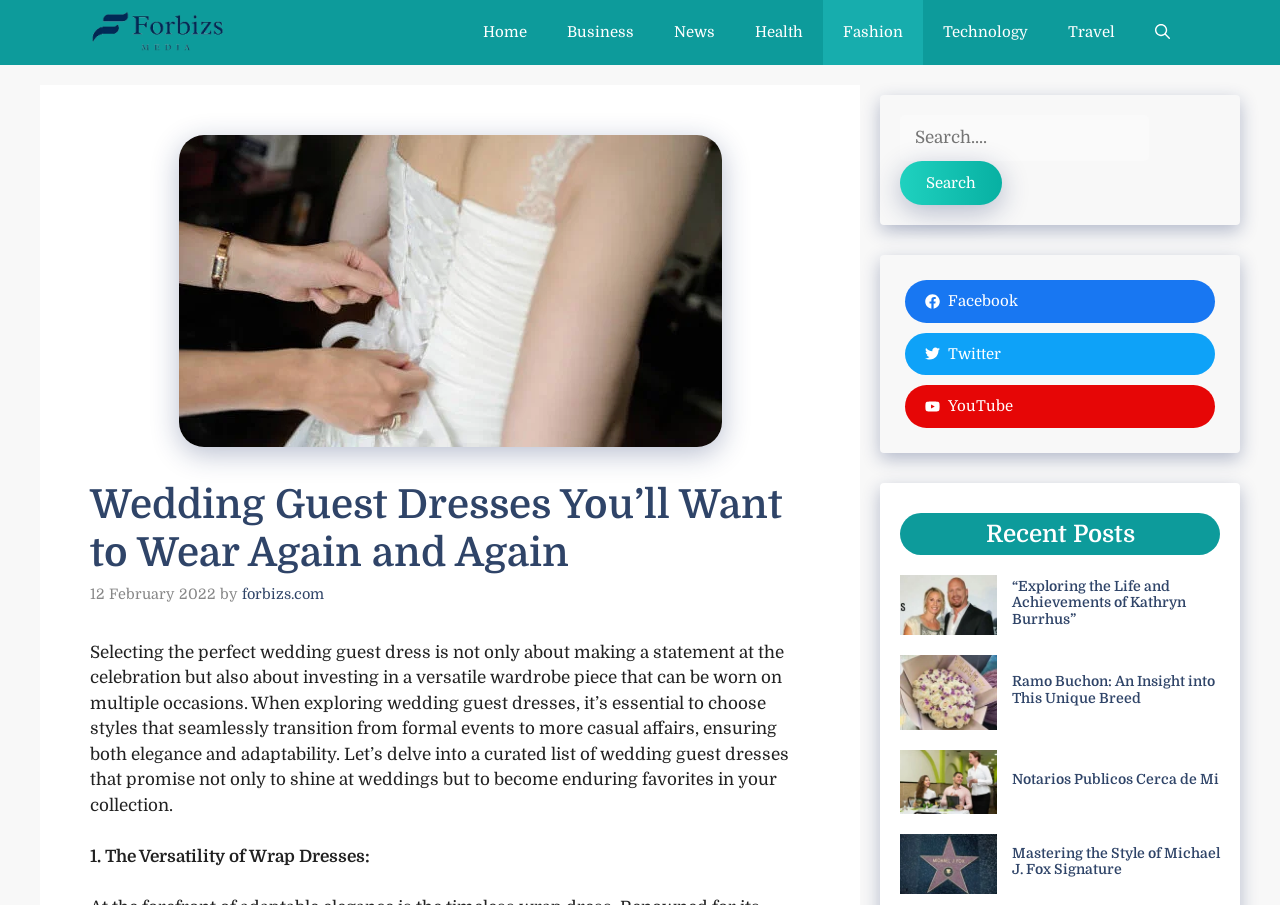Could you indicate the bounding box coordinates of the region to click in order to complete this instruction: "Go to ASPE Home".

None